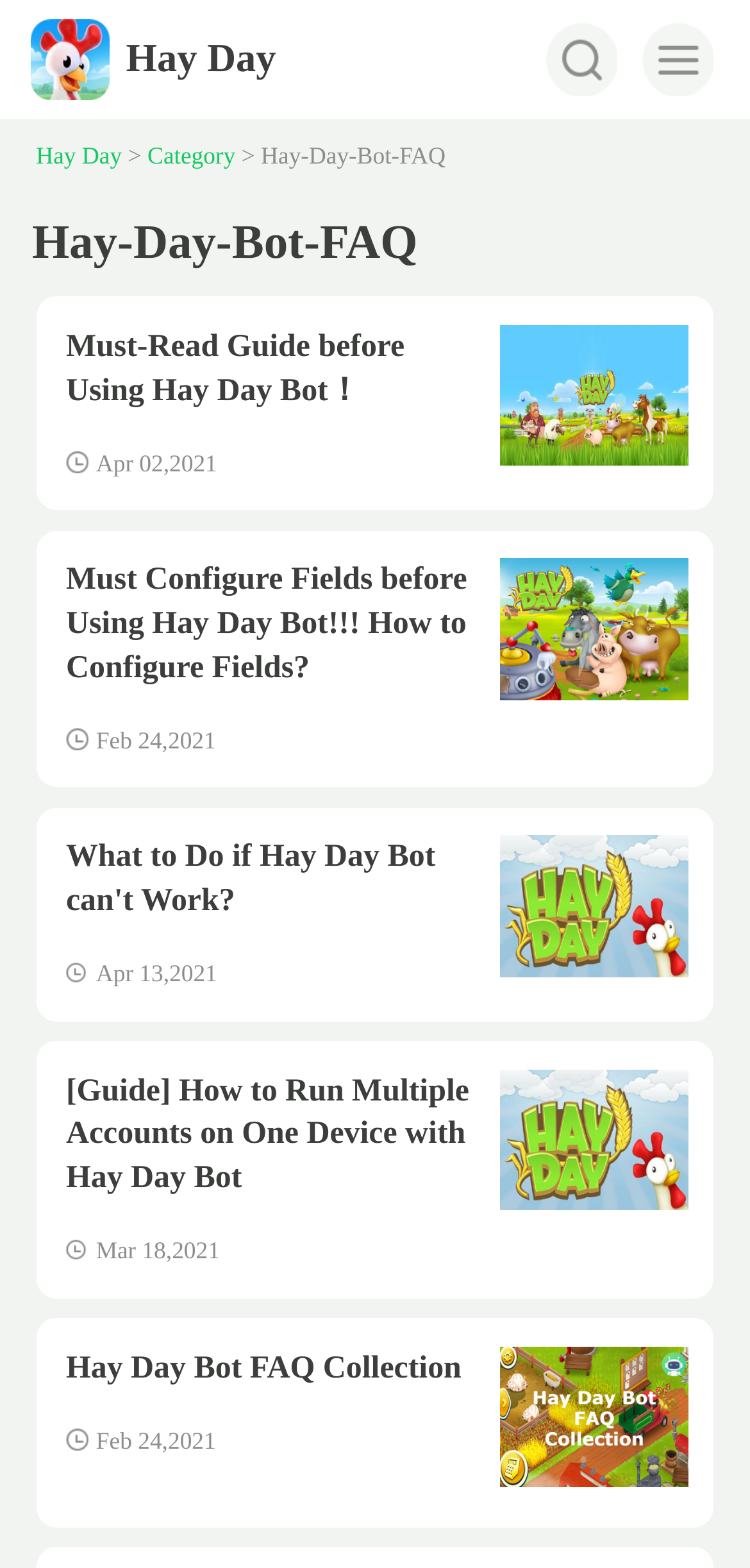How many articles are listed on this page?
Using the image, give a concise answer in the form of a single word or short phrase.

5